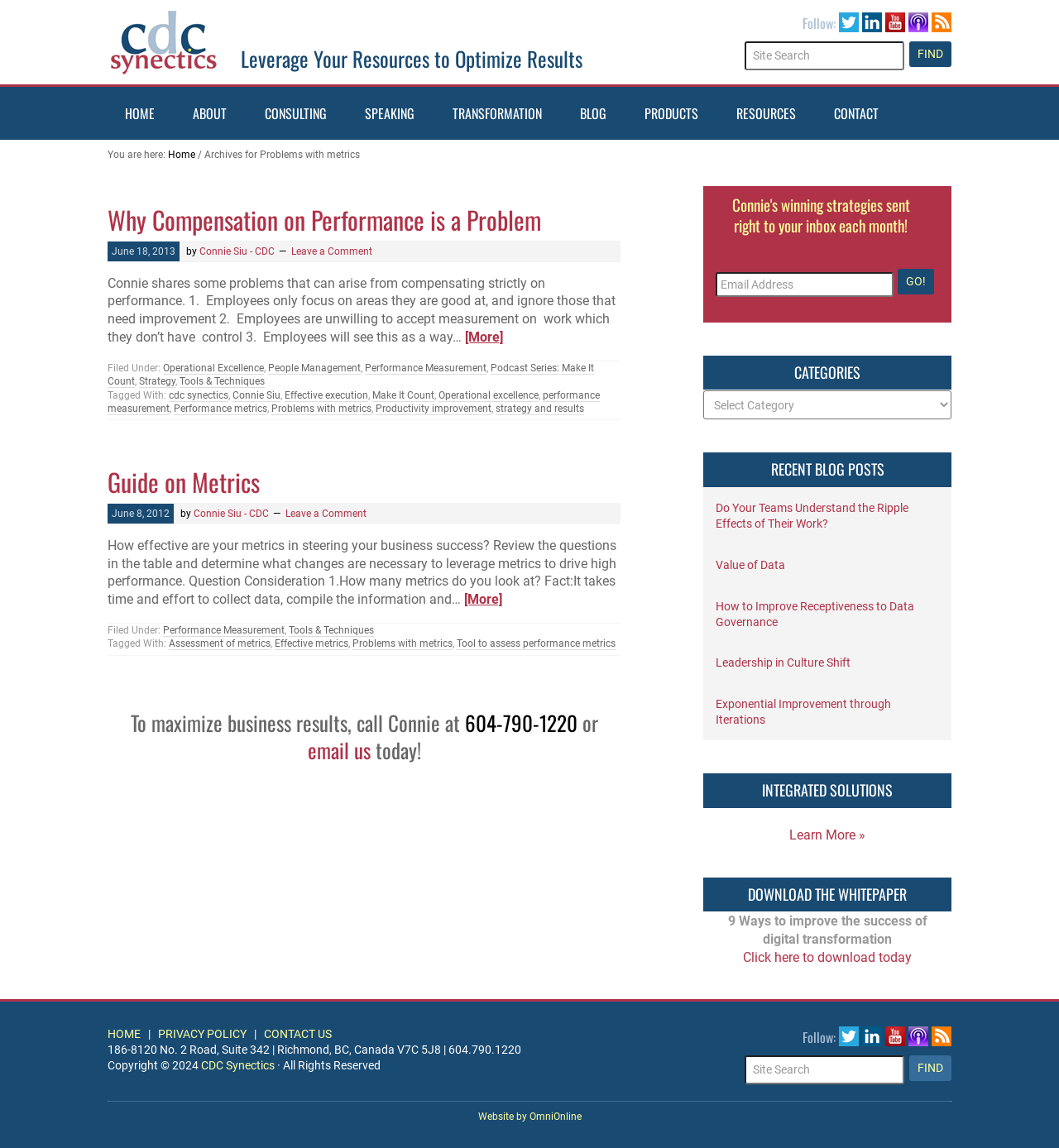Please indicate the bounding box coordinates for the clickable area to complete the following task: "Follow CDC Synectics on social media". The coordinates should be specified as four float numbers between 0 and 1, i.e., [left, top, right, bottom].

[0.758, 0.012, 0.792, 0.029]